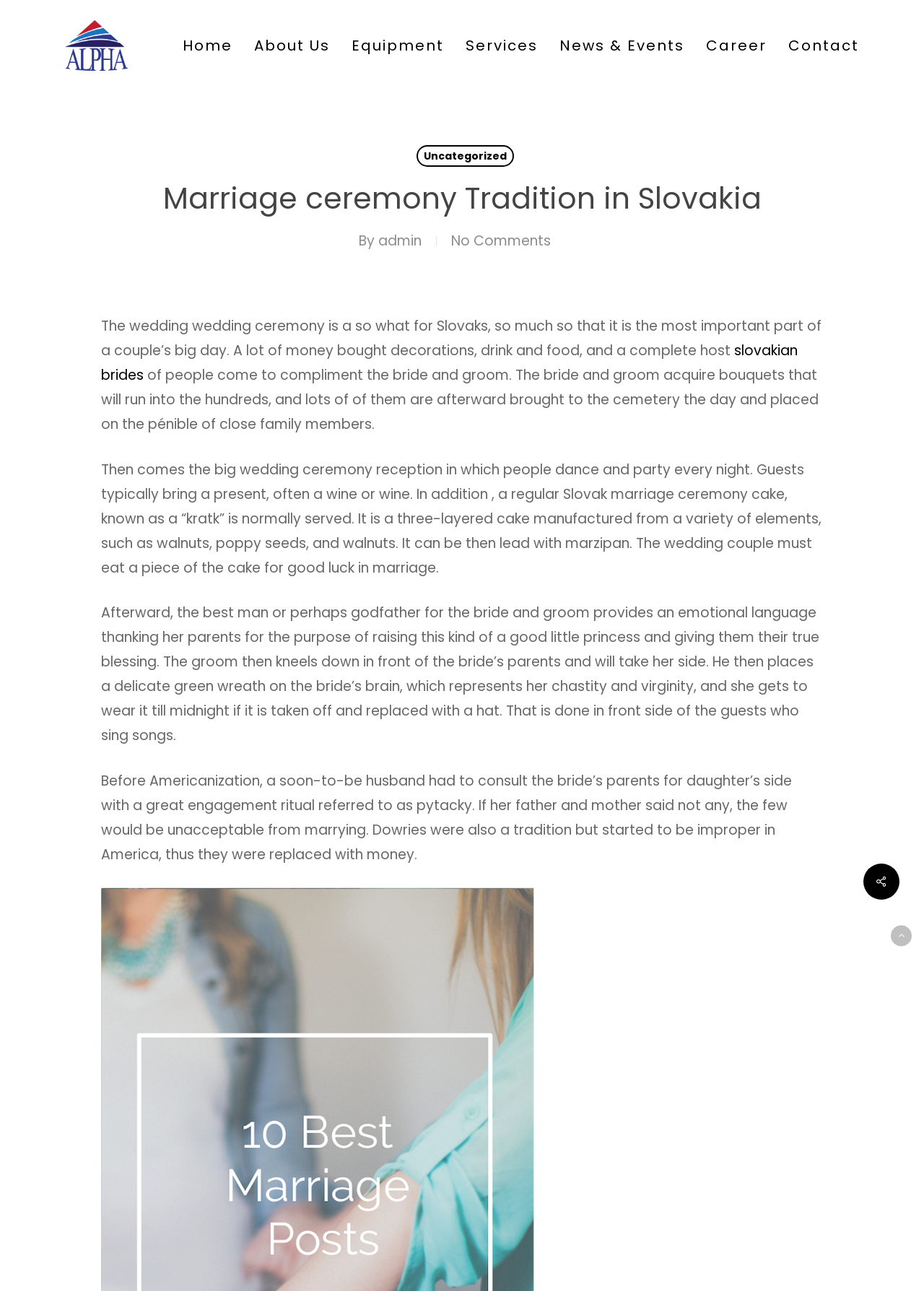Please specify the bounding box coordinates of the clickable region necessary for completing the following instruction: "View Company Brochure". The coordinates must consist of four float numbers between 0 and 1, i.e., [left, top, right, bottom].

[0.279, 0.102, 0.435, 0.125]